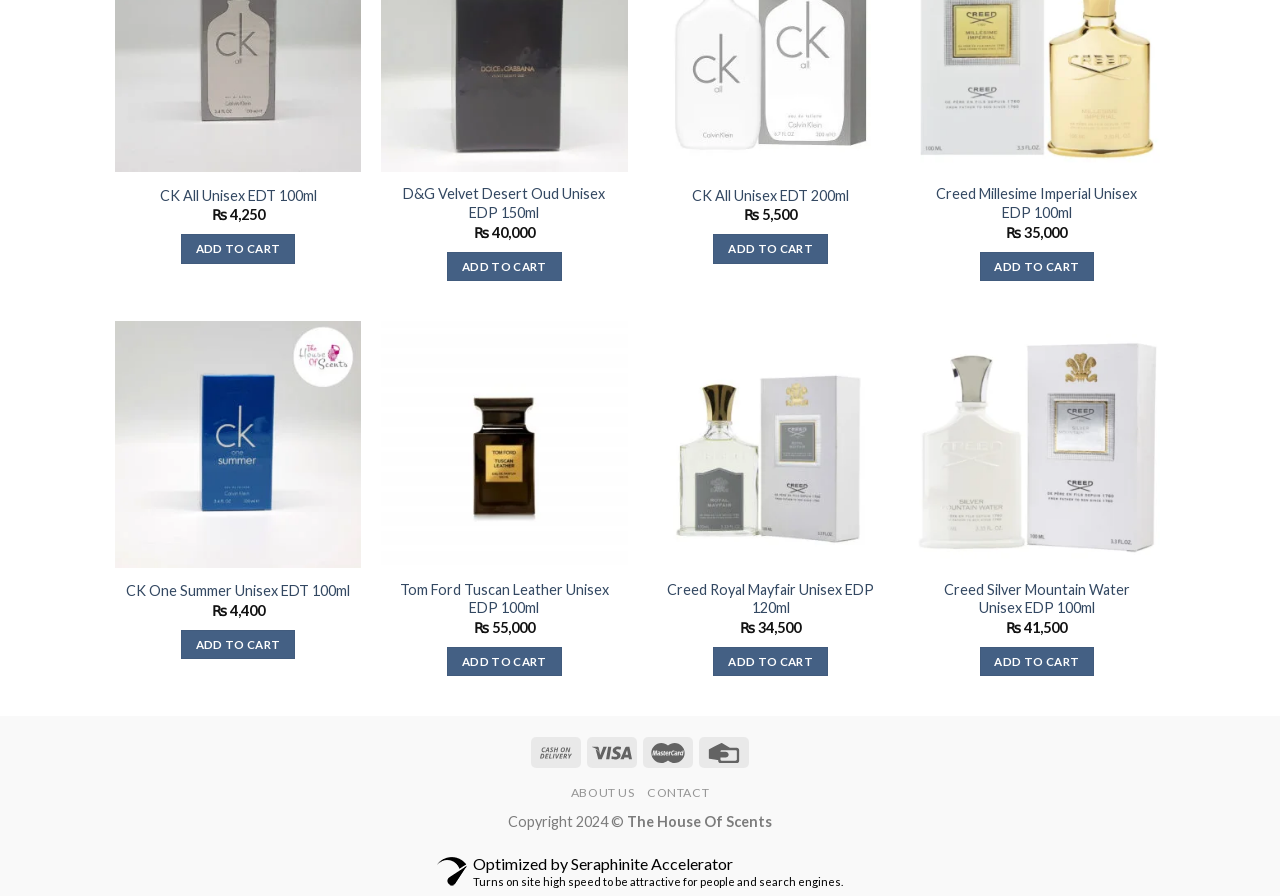Provide the bounding box coordinates for the UI element that is described by this text: "Contact". The coordinates should be in the form of four float numbers between 0 and 1: [left, top, right, bottom].

[0.505, 0.876, 0.554, 0.892]